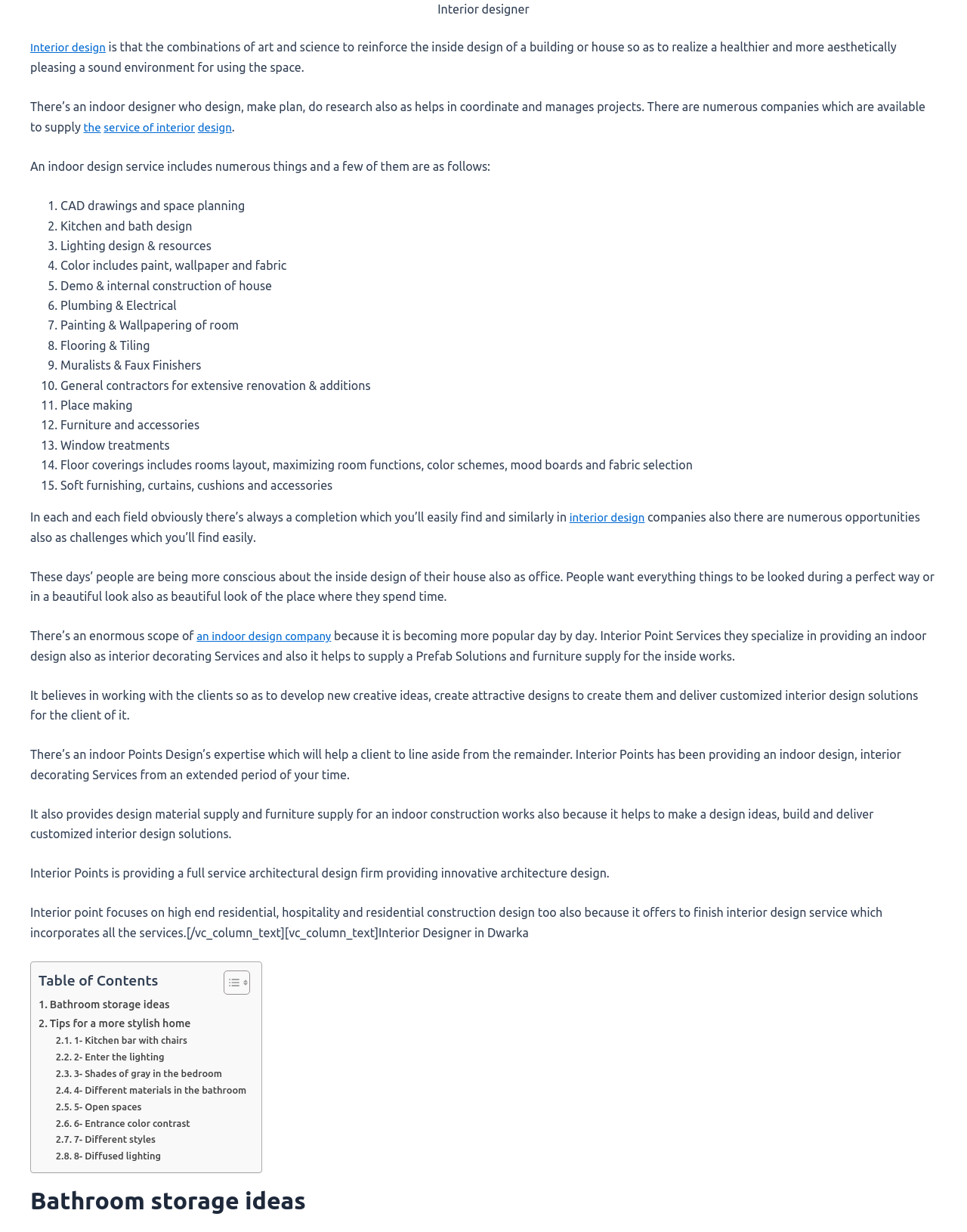Determine the bounding box coordinates of the clickable region to carry out the instruction: "Go to 'Bathroom storage ideas'".

[0.04, 0.807, 0.184, 0.822]